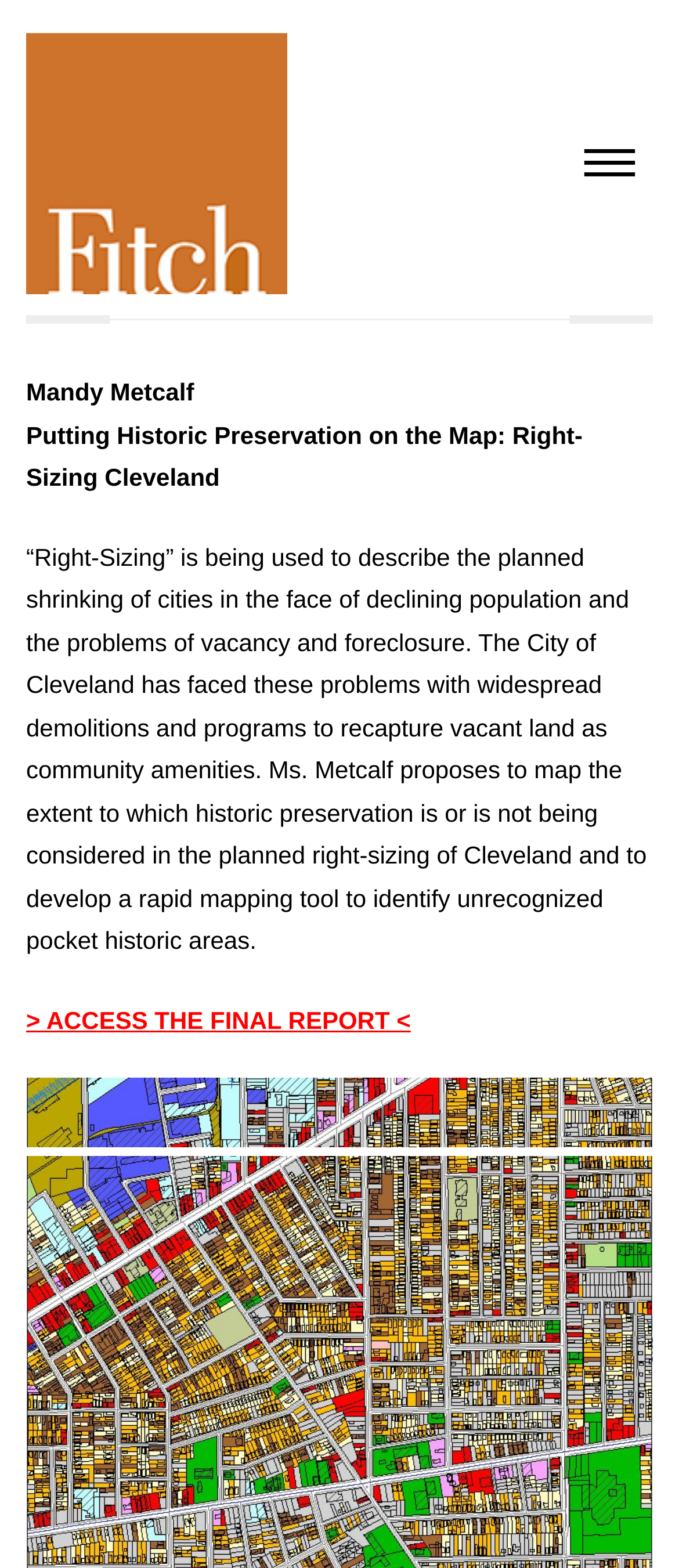What is the problem faced by the City of Cleveland?
Carefully examine the image and provide a detailed answer to the question.

The problem faced by the City of Cleveland is mentioned in the static text element which states that the city has faced problems of 'vacancy and foreclosure', implying that the city is struggling with empty and foreclosed properties.